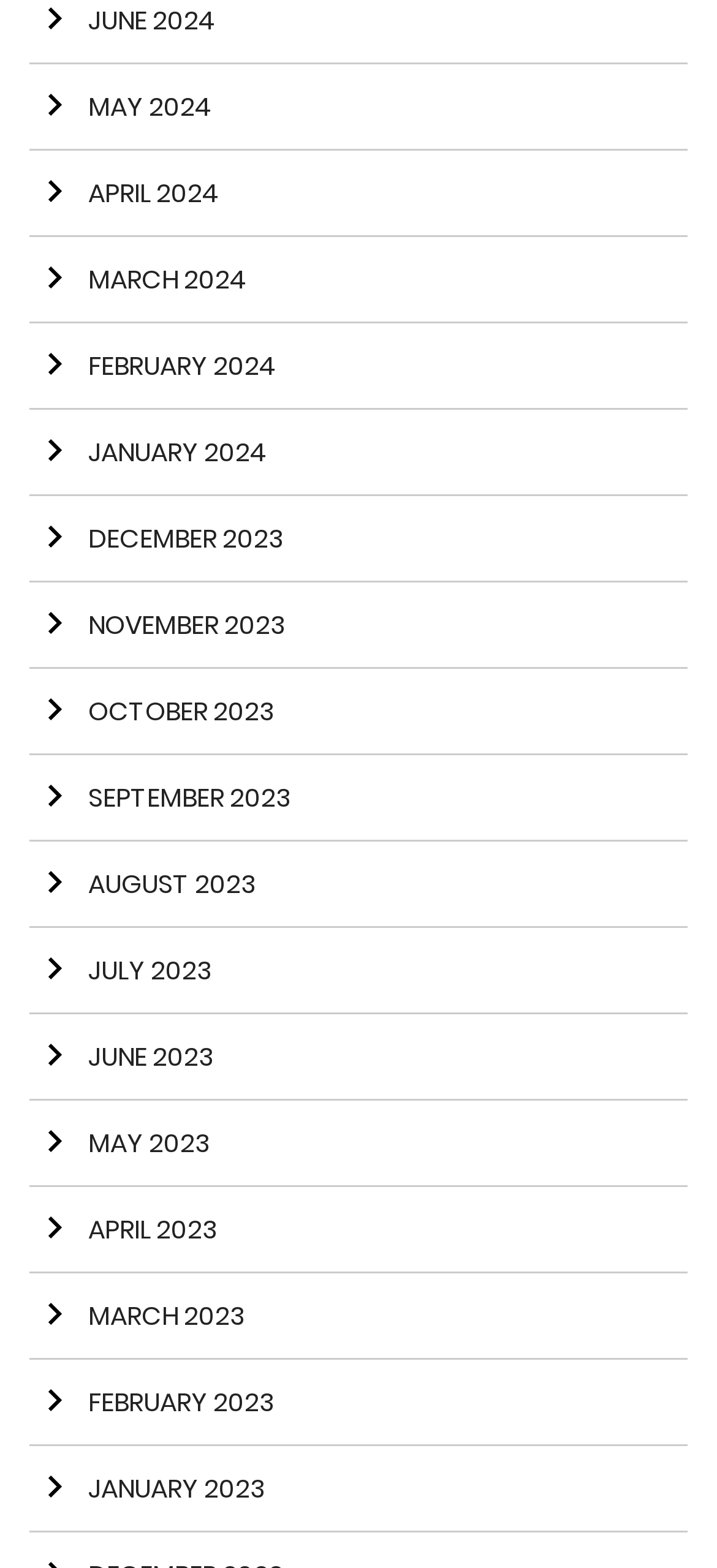Please identify the bounding box coordinates for the region that you need to click to follow this instruction: "View MAY 2024".

[0.041, 0.041, 0.959, 0.097]